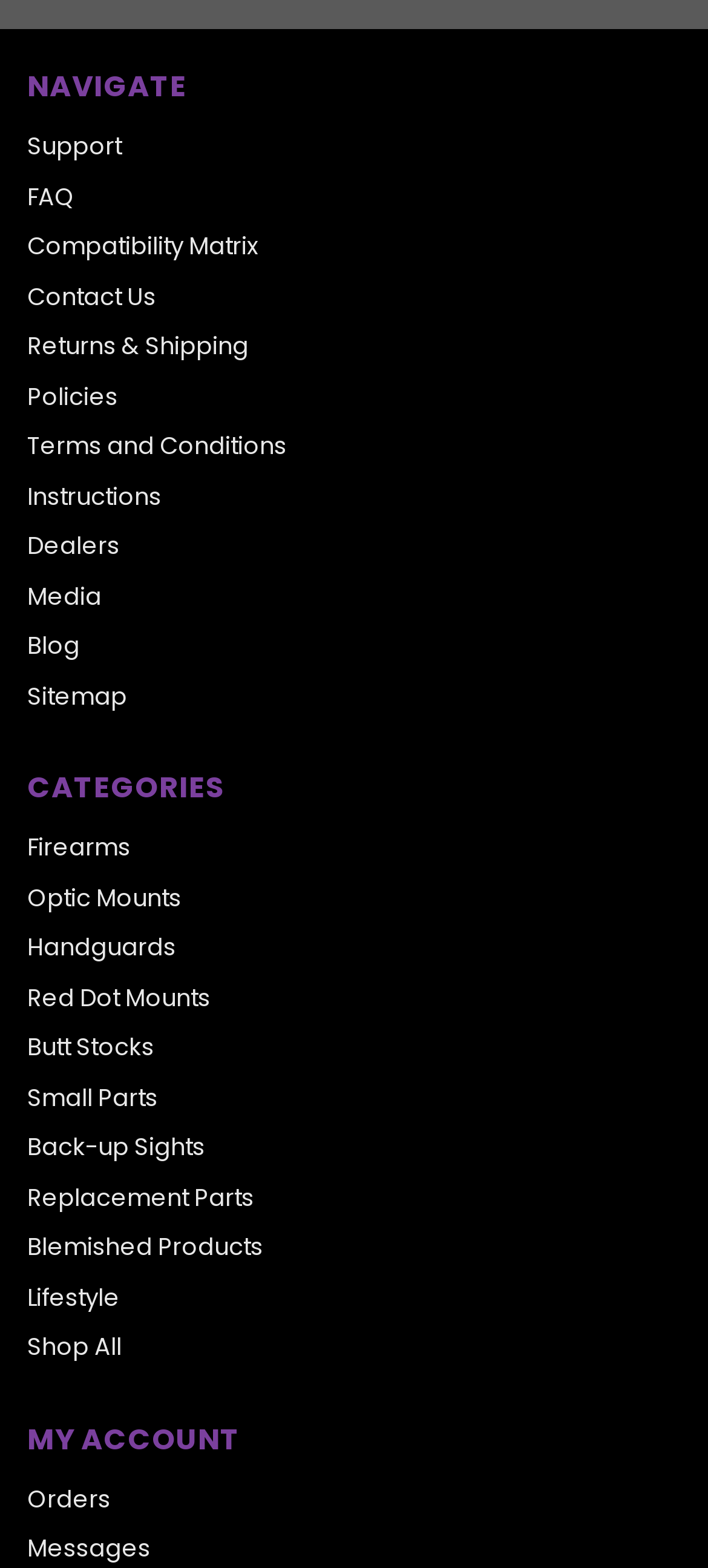Using the format (top-left x, top-left y, bottom-right x, bottom-right y), and given the element description, identify the bounding box coordinates within the screenshot: Lifestyle

[0.038, 0.816, 0.169, 0.838]